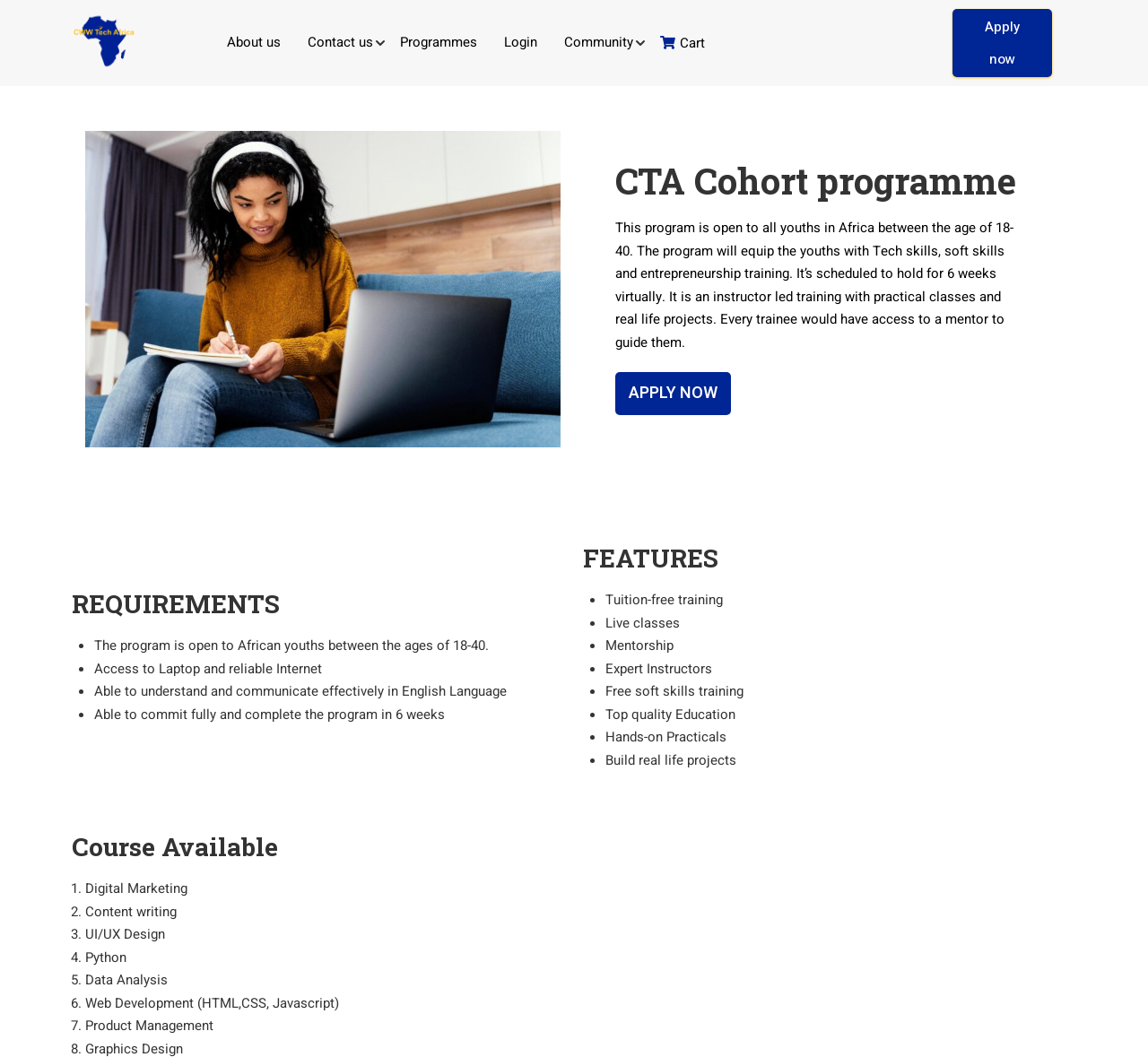Give a concise answer using one word or a phrase to the following question:
What is the age range for the CTA Cohort programme?

18-40